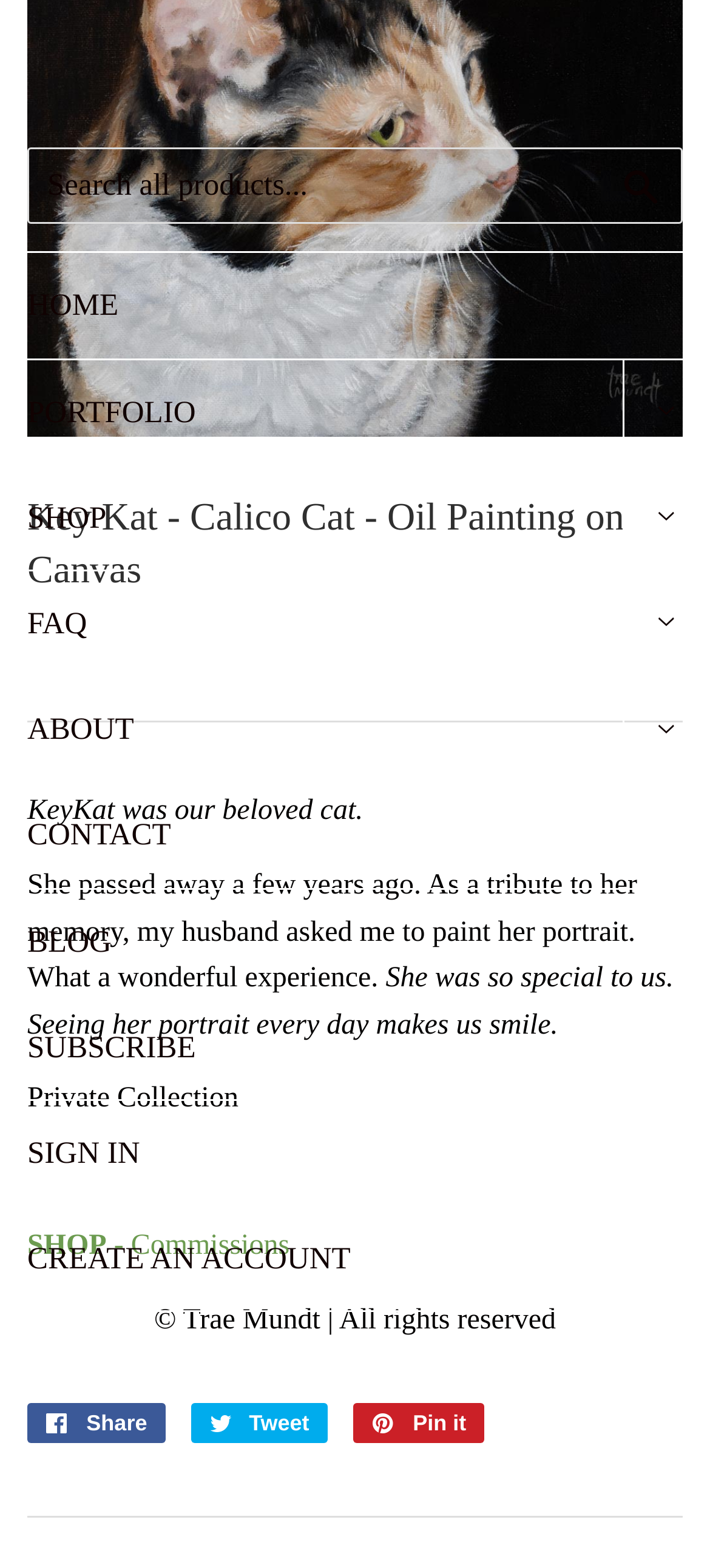Answer the question with a brief word or phrase:
What is the purpose of the painting?

Tribute to the cat's memory